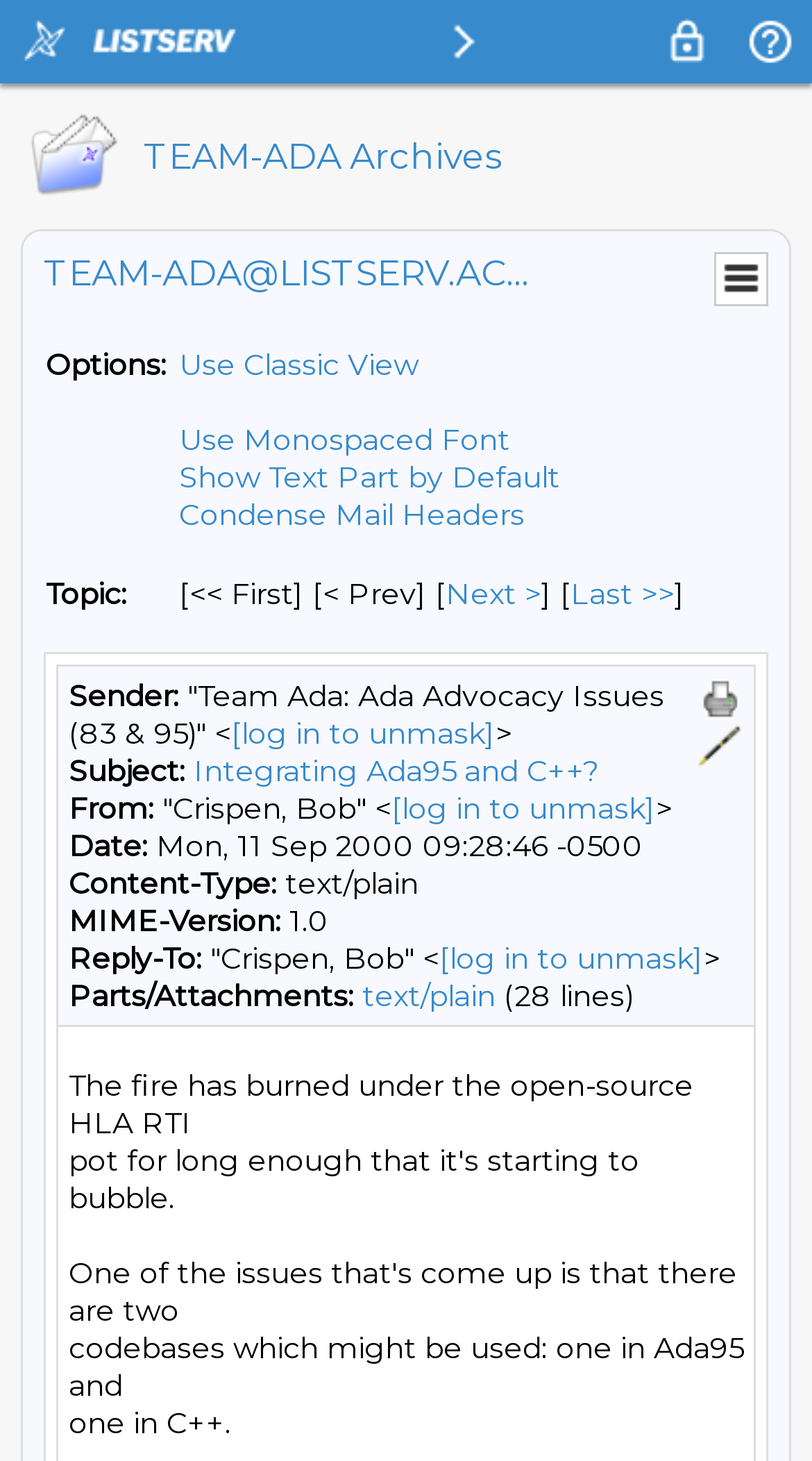Please identify the bounding box coordinates of the element's region that should be clicked to execute the following instruction: "Close the dialog". The bounding box coordinates must be four float numbers between 0 and 1, i.e., [left, top, right, bottom].

None